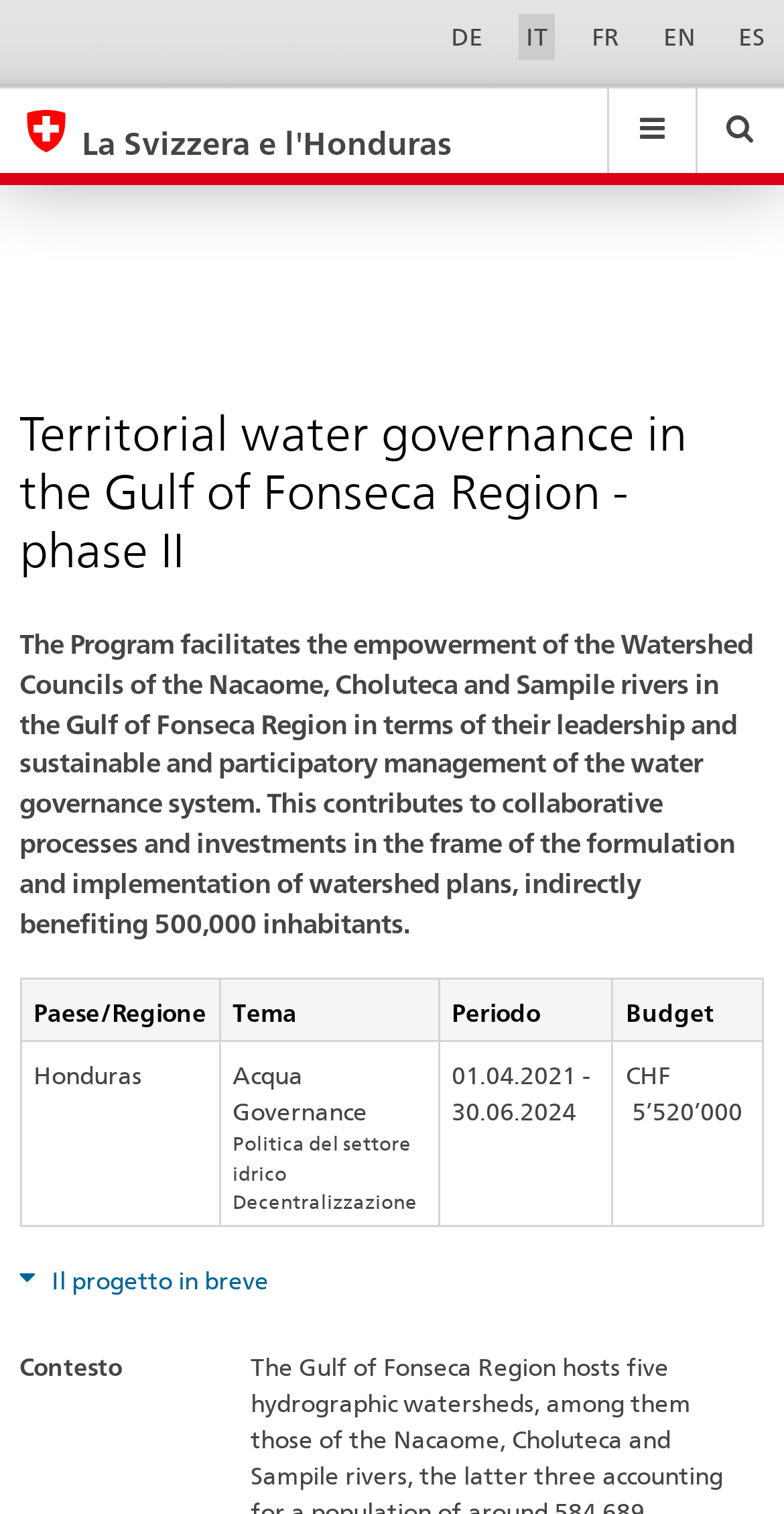Can you pinpoint the bounding box coordinates for the clickable element required for this instruction: "Click on the link La Svizzera e l'Honduras"? The coordinates should be four float numbers between 0 and 1, i.e., [left, top, right, bottom].

[0.0, 0.059, 0.773, 0.122]